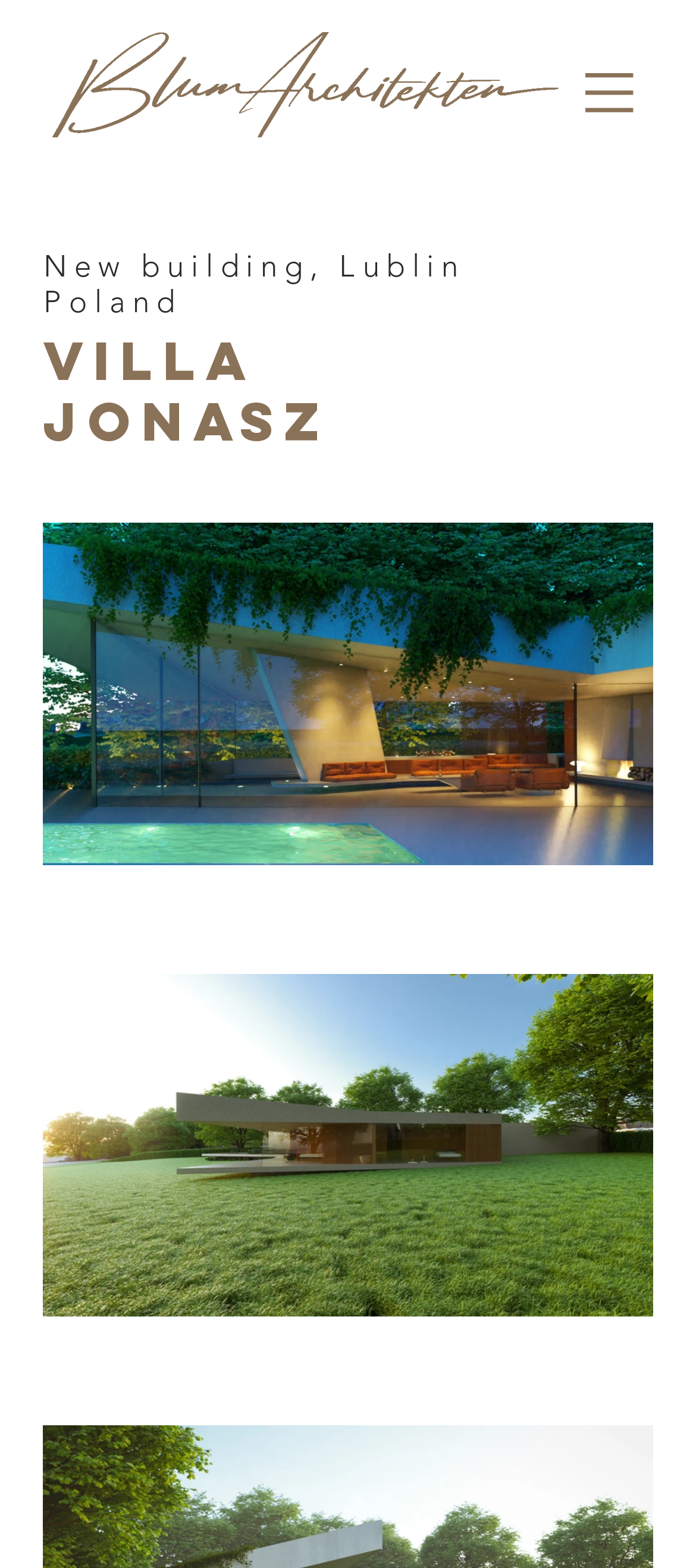Using the information in the image, give a detailed answer to the following question: What type of building is featured on the page?

I inferred this answer by looking at the heading element 'Villa Jonasz' which suggests that the building featured on the page is a villa.